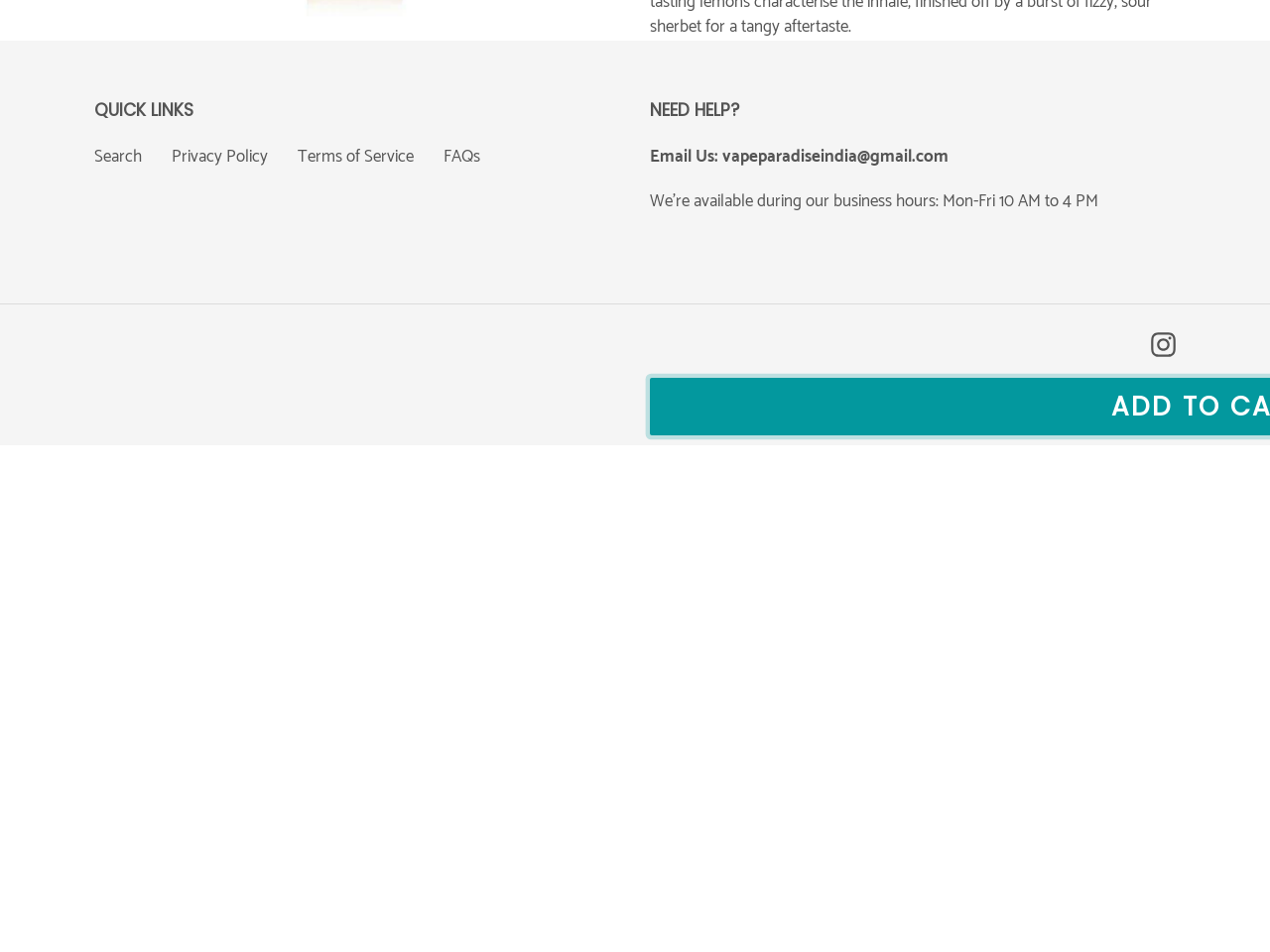Find the bounding box coordinates corresponding to the UI element with the description: "Search". The coordinates should be formatted as [left, top, right, bottom], with values as floats between 0 and 1.

[0.074, 0.15, 0.112, 0.179]